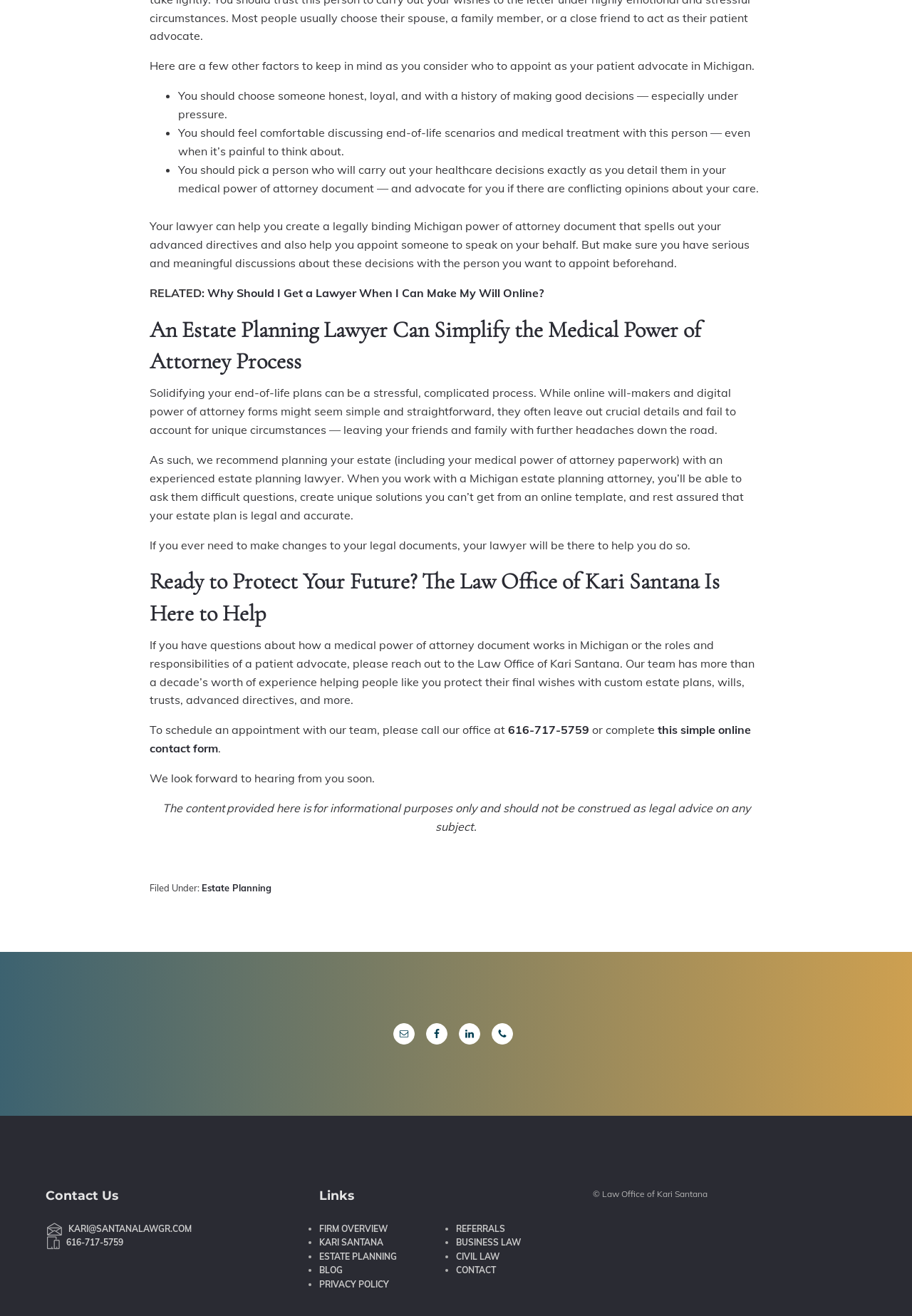Please identify the bounding box coordinates of the area that needs to be clicked to follow this instruction: "Email the Law Office of Kari Santana".

[0.431, 0.778, 0.455, 0.794]